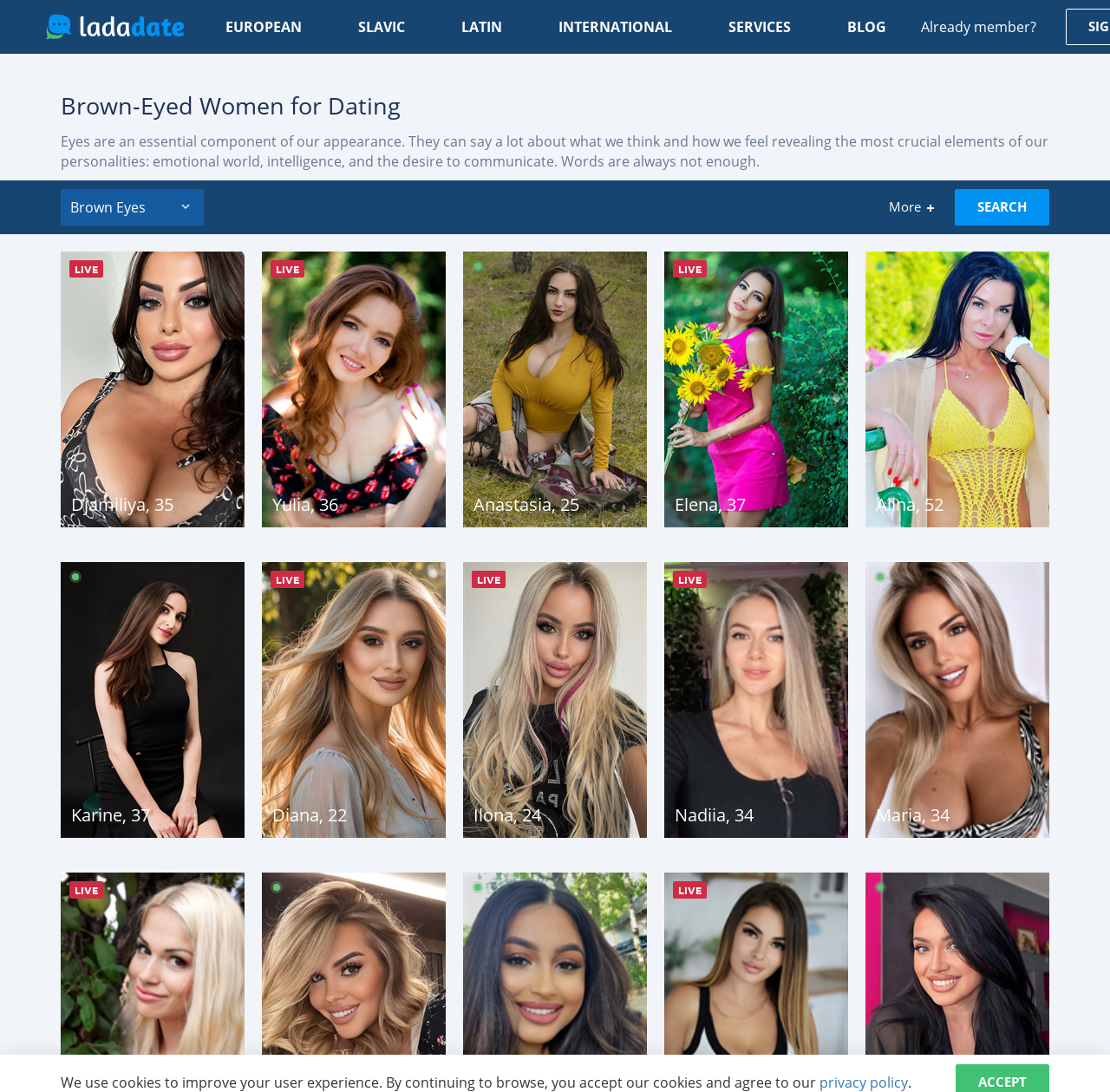Given the webpage screenshot, identify the bounding box of the UI element that matches this description: "Maria, 34".

[0.78, 0.514, 0.945, 0.767]